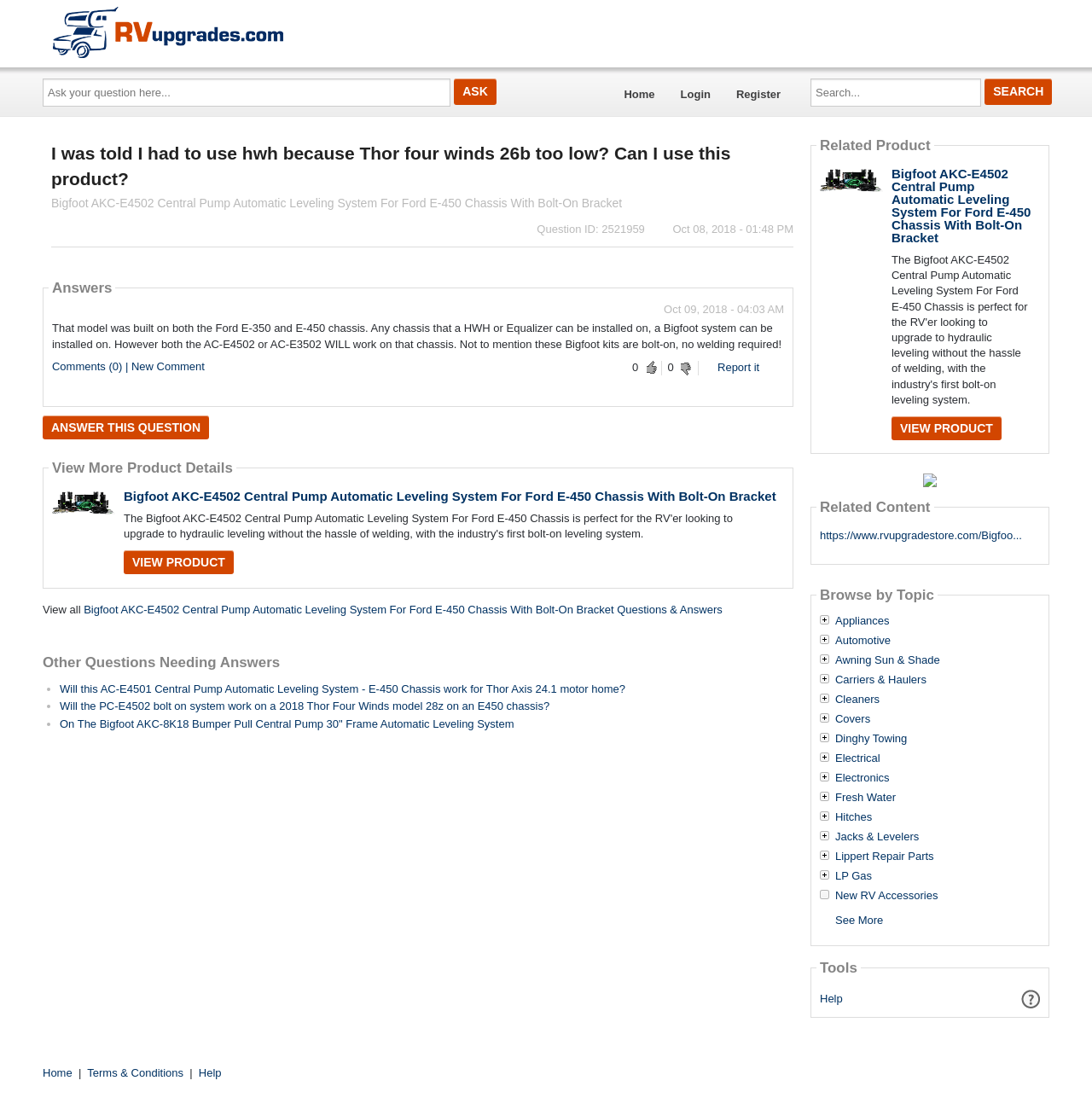Extract the primary headline from the webpage and present its text.

I was told I had to use hwh because Thor four winds 26b too low? Can I use this product?
Bigfoot AKC-E4502 Central Pump Automatic Leveling System For Ford E-450 Chassis With Bolt-On Bracket